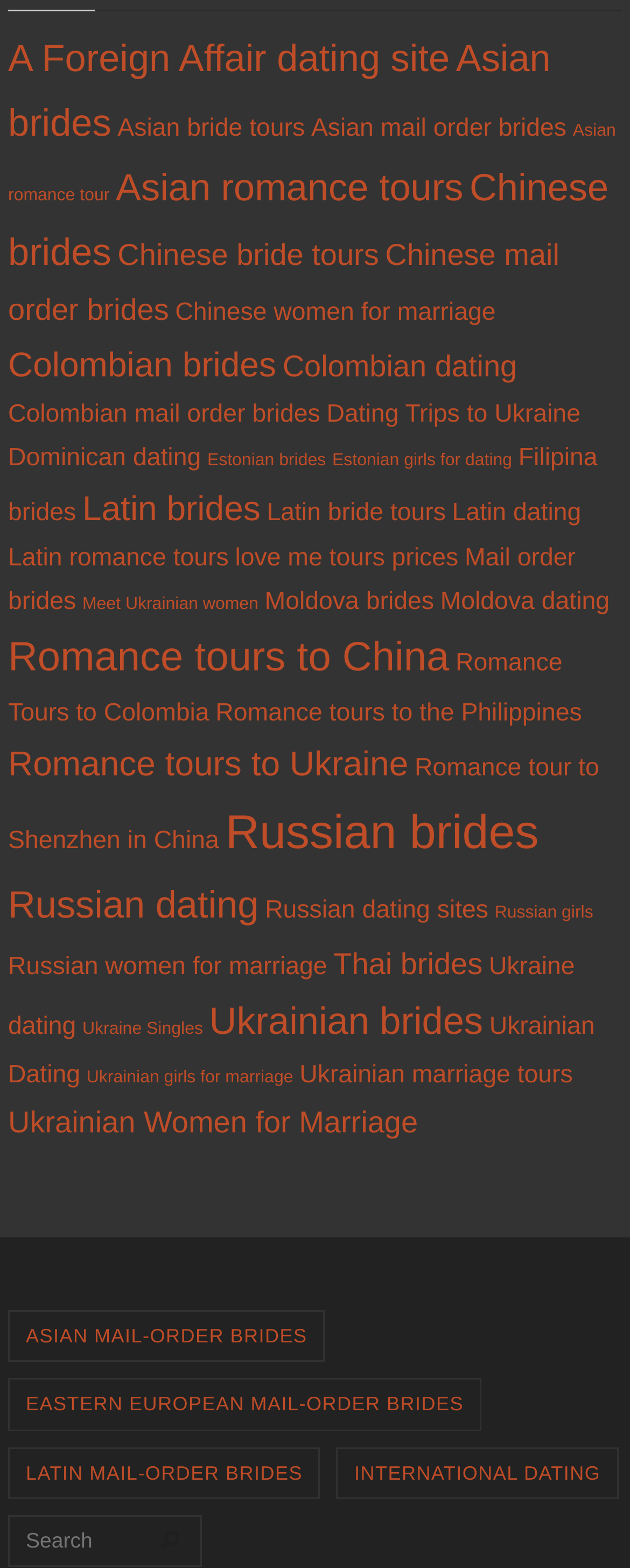Please determine the bounding box coordinates of the element's region to click in order to carry out the following instruction: "Click on Ukrainian women for marriage". The coordinates should be four float numbers between 0 and 1, i.e., [left, top, right, bottom].

[0.131, 0.379, 0.41, 0.392]